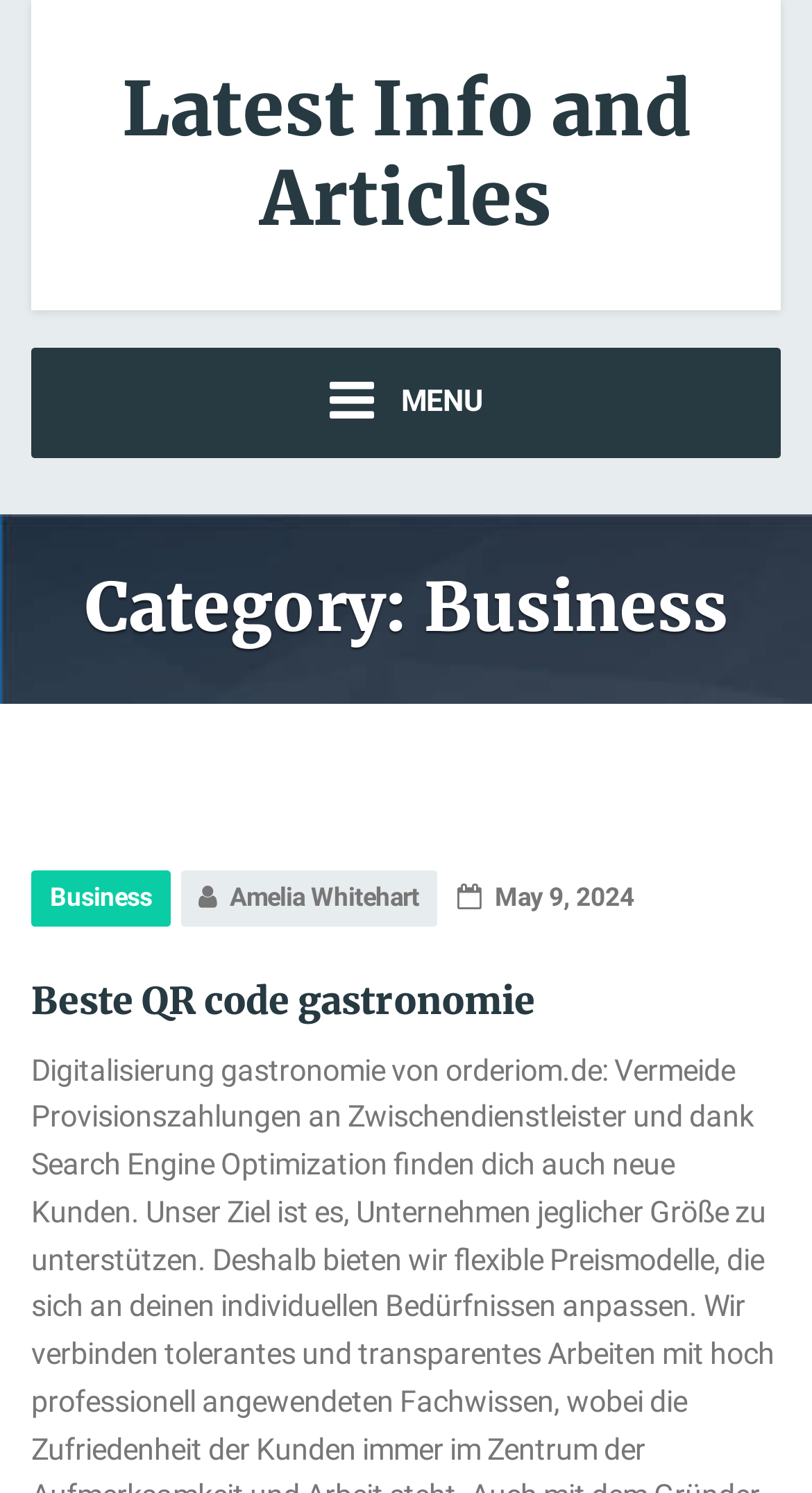Locate the UI element that matches the description Latest Info and Articles in the webpage screenshot. Return the bounding box coordinates in the format (top-left x, top-left y, bottom-right x, bottom-right y), with values ranging from 0 to 1.

[0.038, 0.0, 0.962, 0.208]